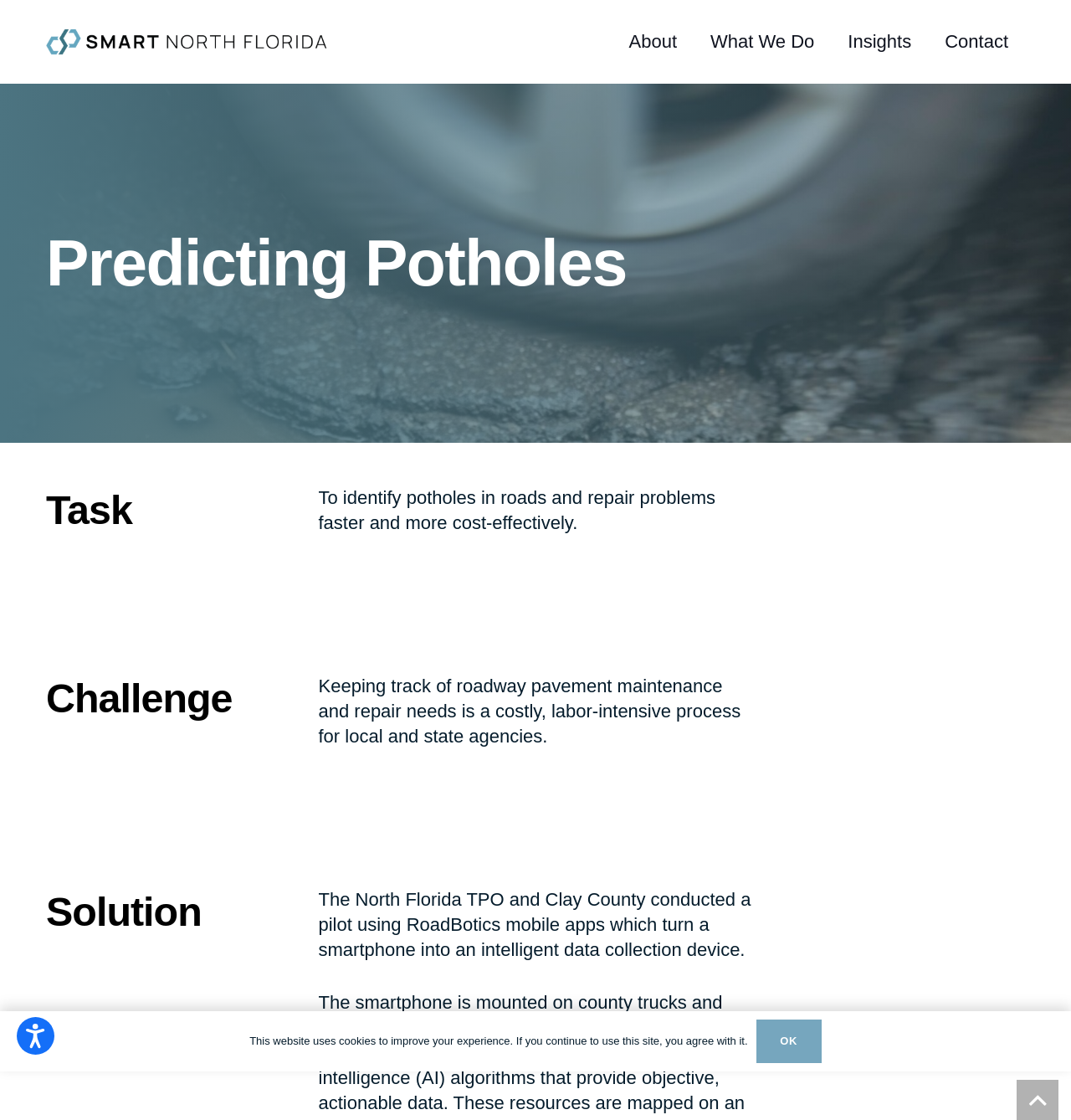What is the challenge in pothole repair?
Please provide a comprehensive answer based on the details in the screenshot.

The webpage content describes the challenge in pothole repair as a costly, labor-intensive process for local and state agencies. This challenge is related to keeping track of roadway pavement maintenance and repair needs.